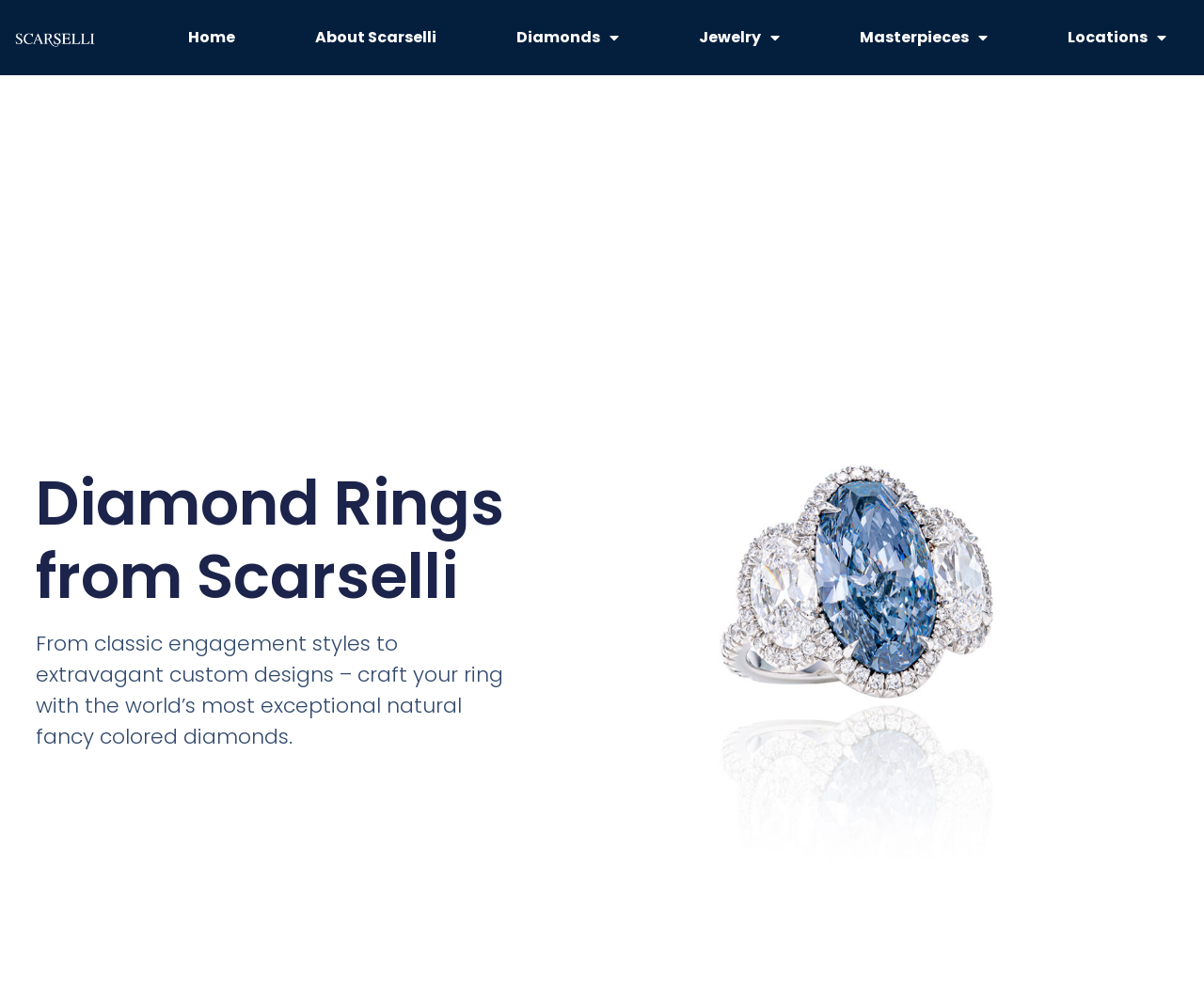Based on the image, please respond to the question with as much detail as possible:
What is the purpose of the webpage?

Based on the webpage content, including the heading 'Diamond Rings from Scarselli' and the image description, it is clear that the purpose of the webpage is to showcase and promote diamond rings.